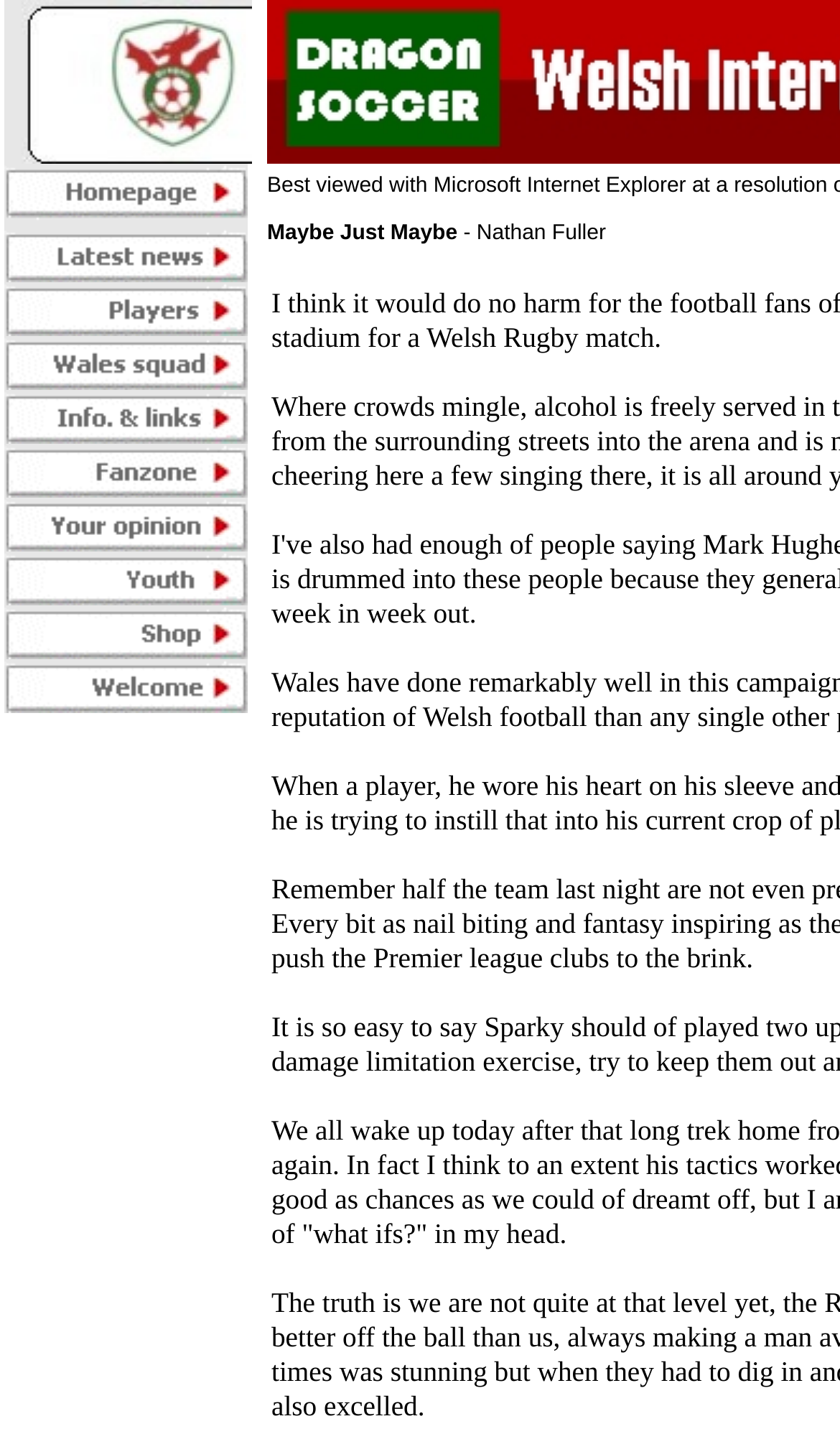Could you determine the bounding box coordinates of the clickable element to complete the instruction: "Read John Hartson interview"? Provide the coordinates as four float numbers between 0 and 1, i.e., [left, top, right, bottom].

[0.005, 0.0, 0.3, 0.114]